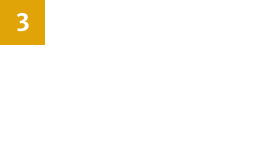Give a short answer using one word or phrase for the question:
Where did the protest take place?

New York City